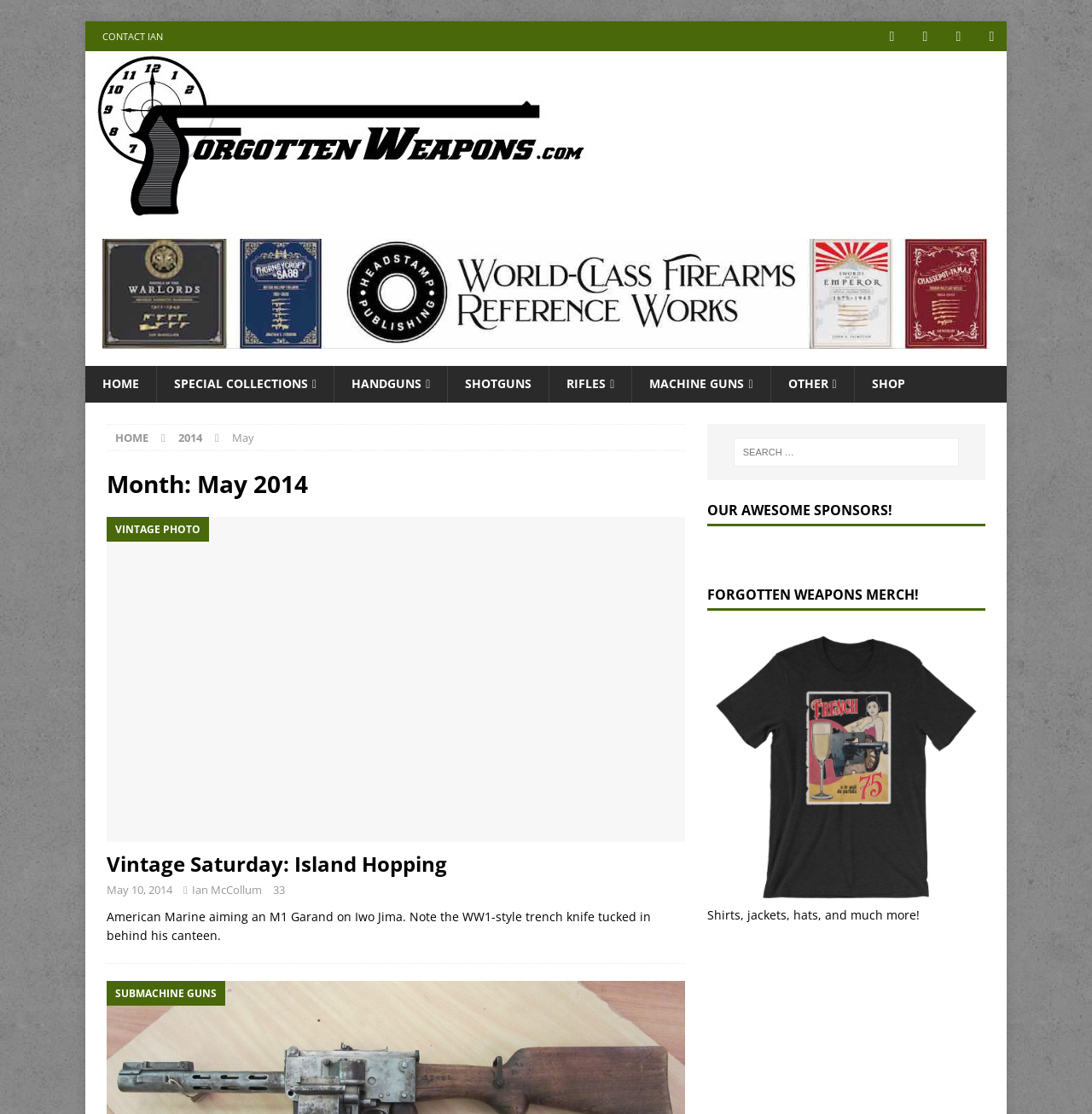Determine the main heading text of the webpage.

Month: May 2014